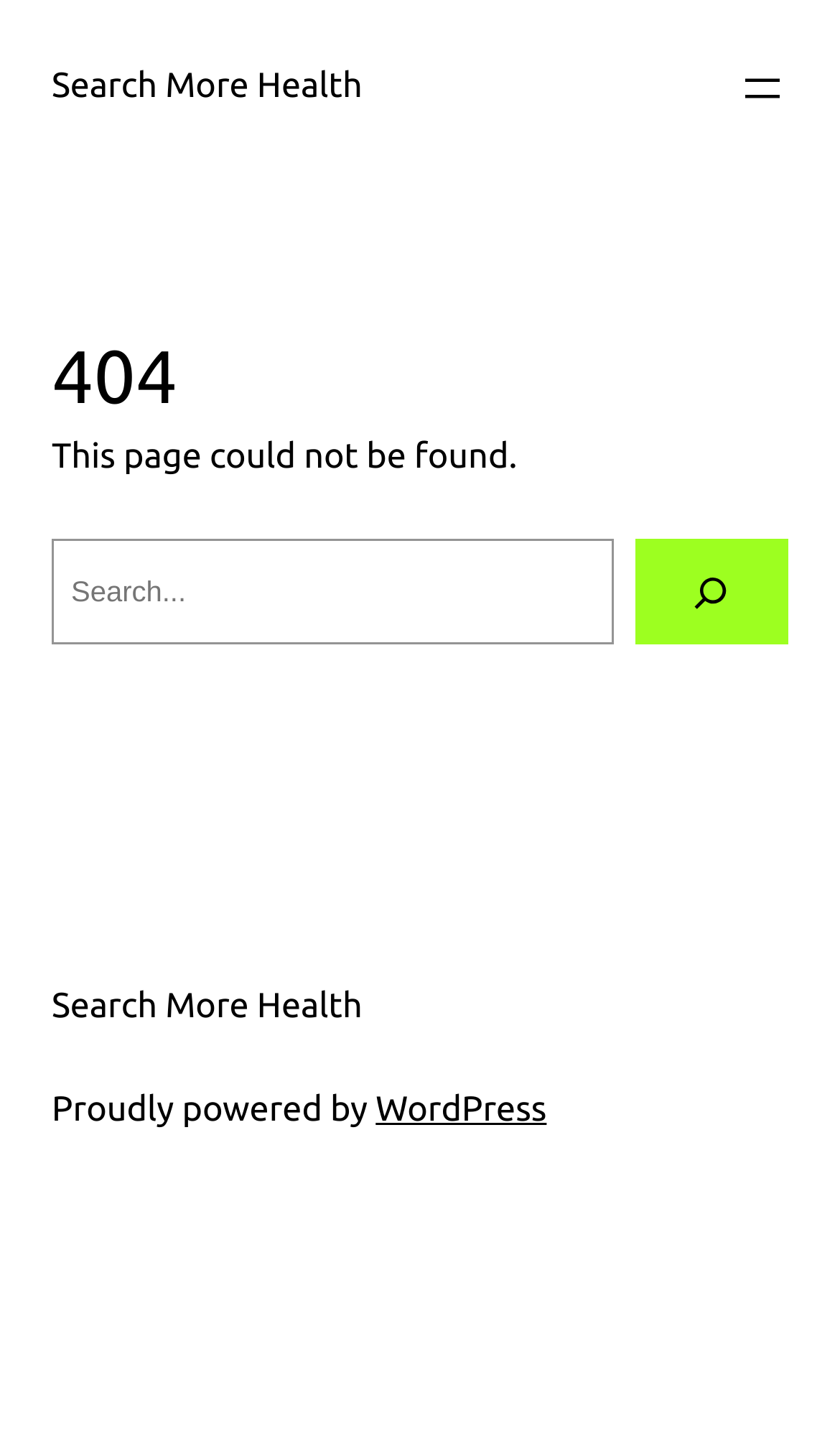What is the purpose of the search box?
Based on the image, respond with a single word or phrase.

Find content